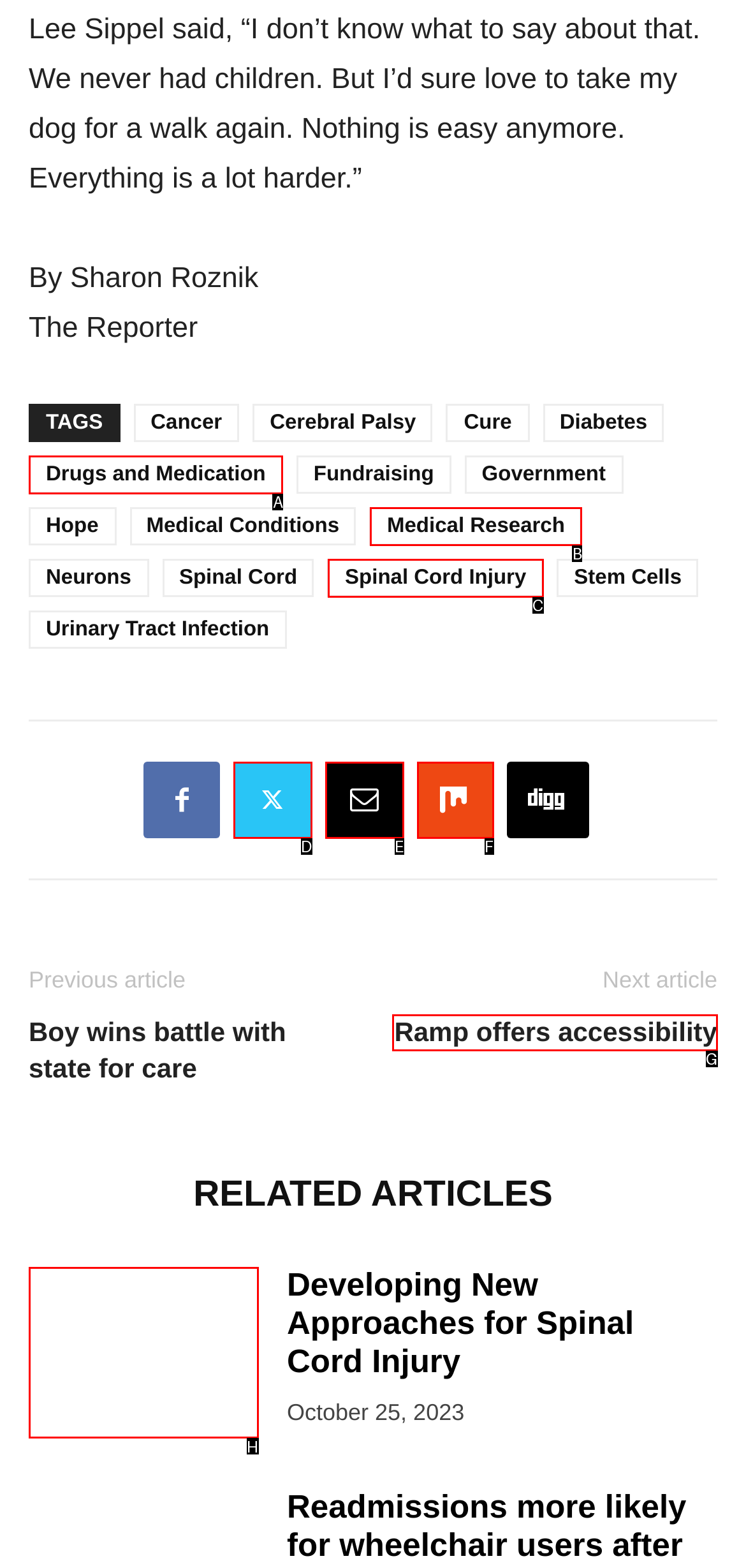Find the HTML element that matches the description: Spinal Cord Injury
Respond with the corresponding letter from the choices provided.

C